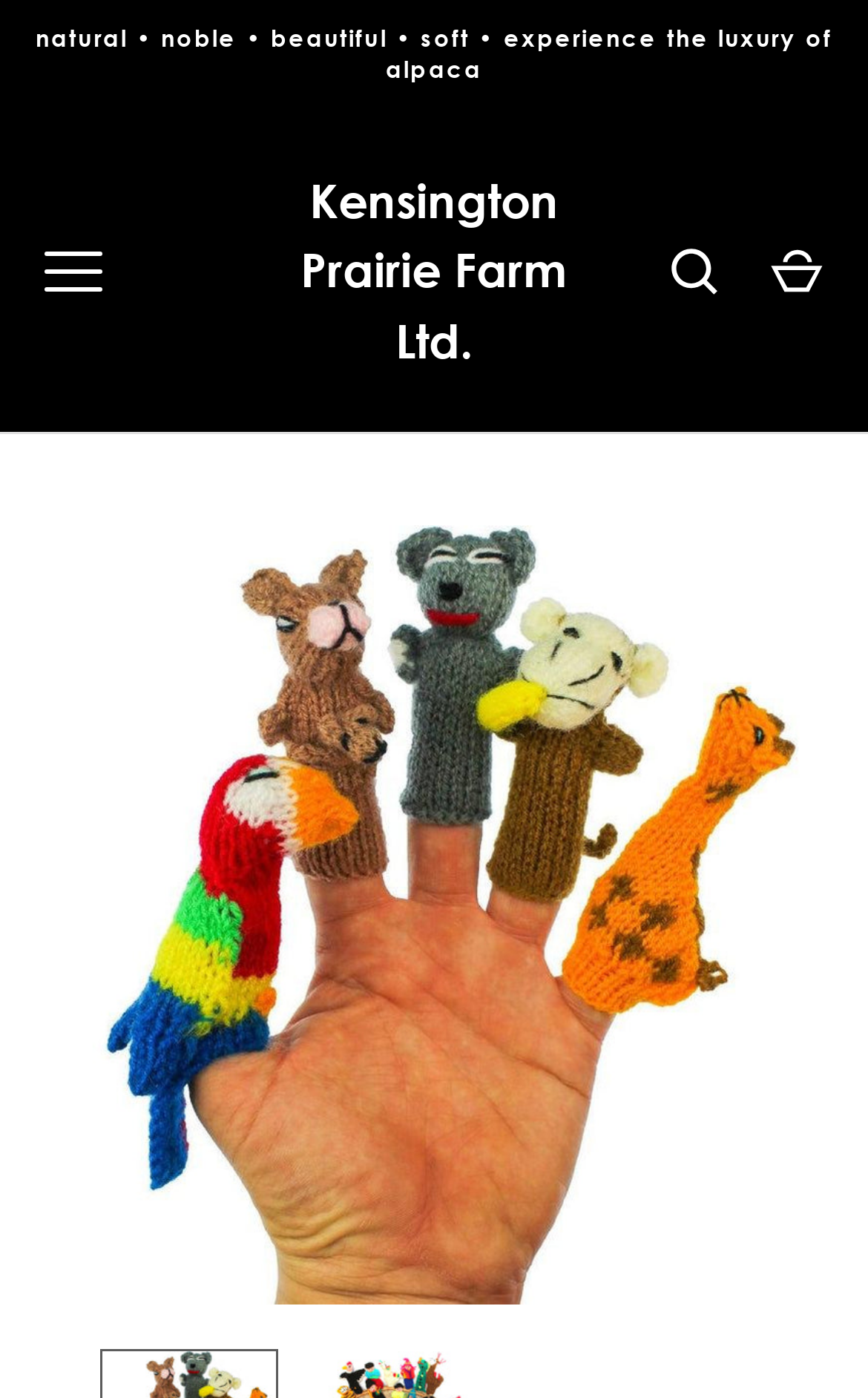Carefully examine the image and provide an in-depth answer to the question: What is the name of the farm?

I found the answer by looking at the link element with the text 'Kensington Prairie Farm Ltd.' which is located at the top of the webpage, indicating the name of the farm.